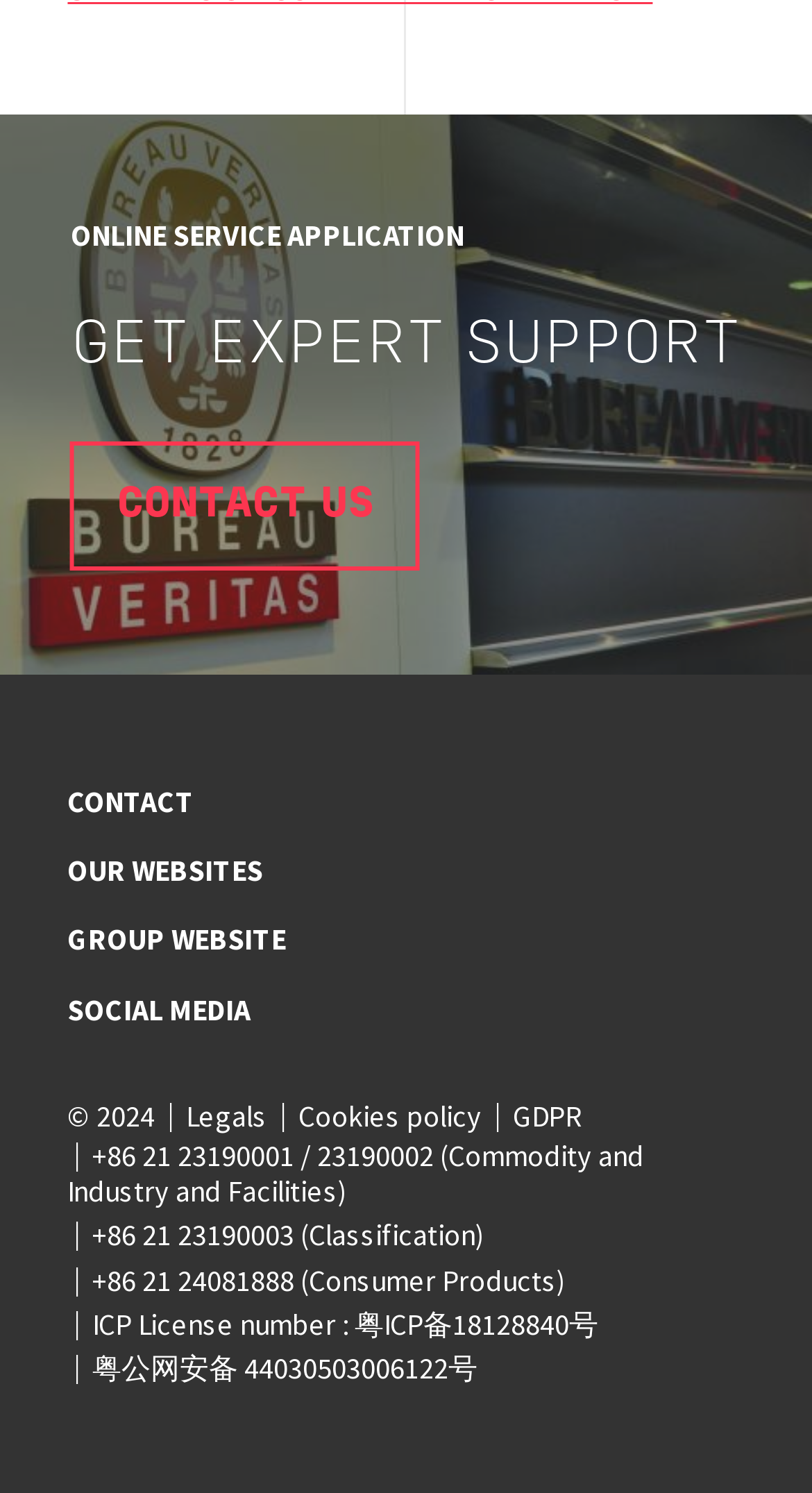Highlight the bounding box coordinates of the element that should be clicked to carry out the following instruction: "Call for commodity and industry support". The coordinates must be given as four float numbers ranging from 0 to 1, i.e., [left, top, right, bottom].

[0.083, 0.761, 0.794, 0.811]